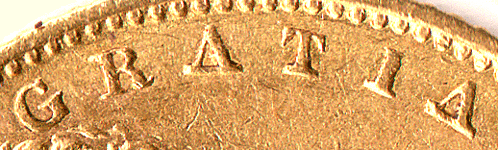Detail everything you observe in the image.

The image showcases a close-up view of a gold coin, specifically an 1858 Sovereign, emphasizing the word "GRATIA" inscribed on its surface. The lettering reveals fine detailing characteristic of historical minting, indicative of the craftsmanship of that era. This particular Sovereign, identified as a shield-back, has unique attributes such as the un-barred "A's" of "GRATIA," and the date "1858," noted for its possible variations in size. The coin's condition is described as potentially VF+/EF, suggesting it may show signs of wear but remains a valuable collectible. This image is part of a larger collection and relates to topics such as grading and the significance of historical currency.